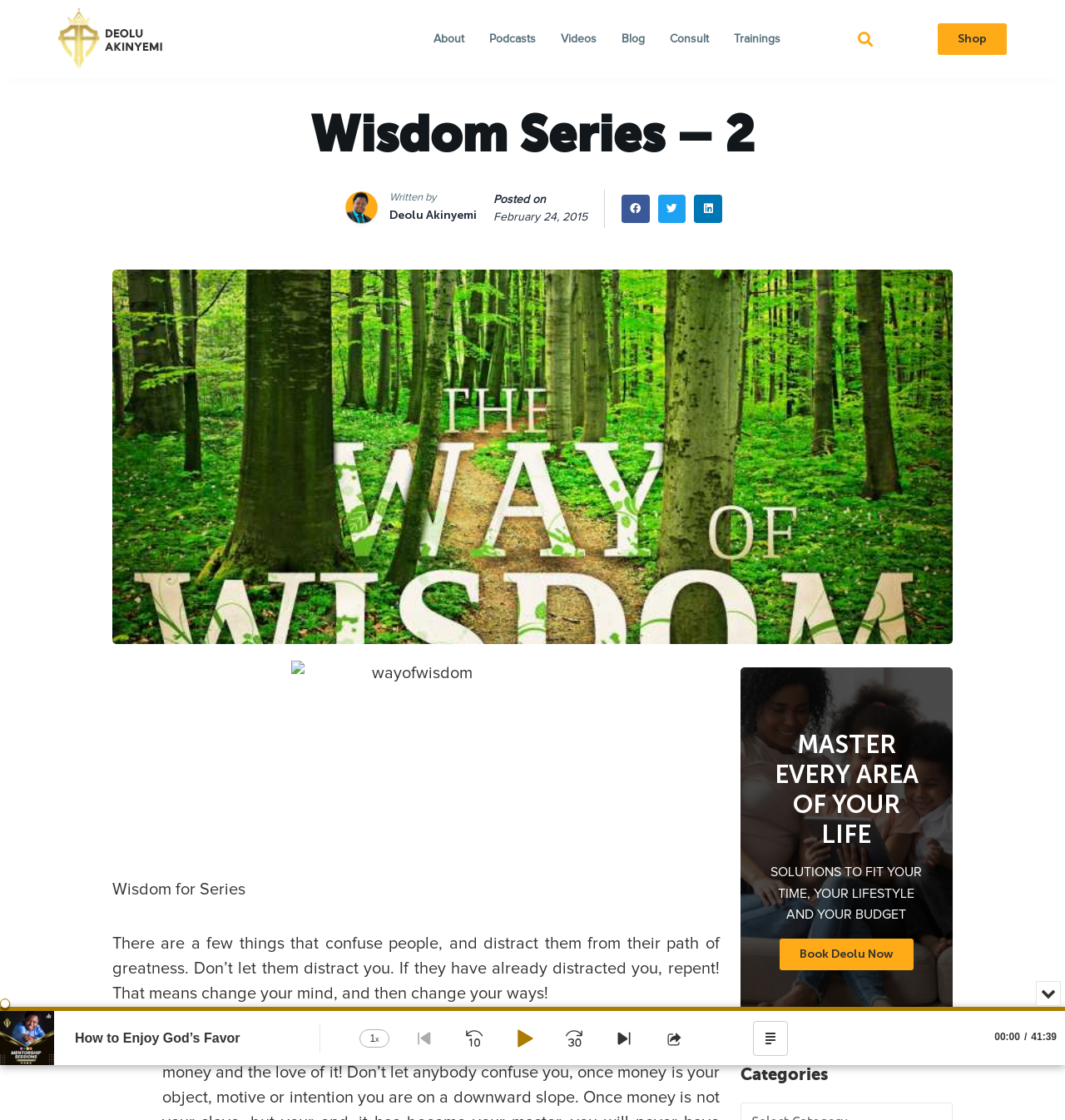Please identify the bounding box coordinates of the region to click in order to complete the given instruction: "Change playback rate". The coordinates should be four float numbers between 0 and 1, i.e., [left, top, right, bottom].

[0.336, 0.912, 0.367, 0.942]